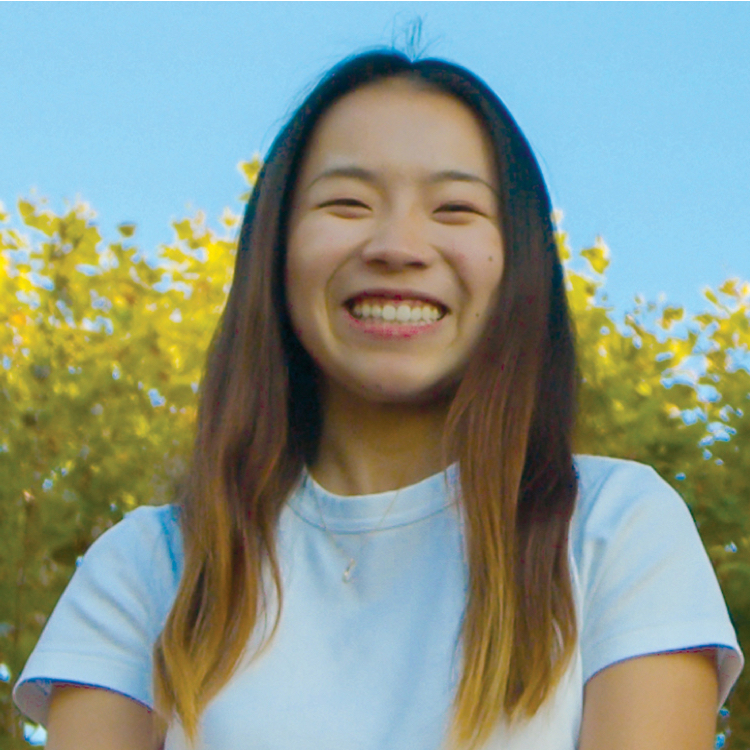Generate an in-depth description of the image you see.

In this vibrant image, a young woman named Sunny Chen is seen wearing a white shirt and sitting casually on steps. Behind her, the iconic Campanile stands tall, complementing the serene outdoor setting filled with lush greenery. Sunny's bright smile radiates warmth and enthusiasm, reflecting her passion for data science, which she describes as a pursuit that offers a holistic view of trends and the intricacies of data collection. Her joyful demeanor suggests a strong connection to her community and the opportunities her studies have afforded her.